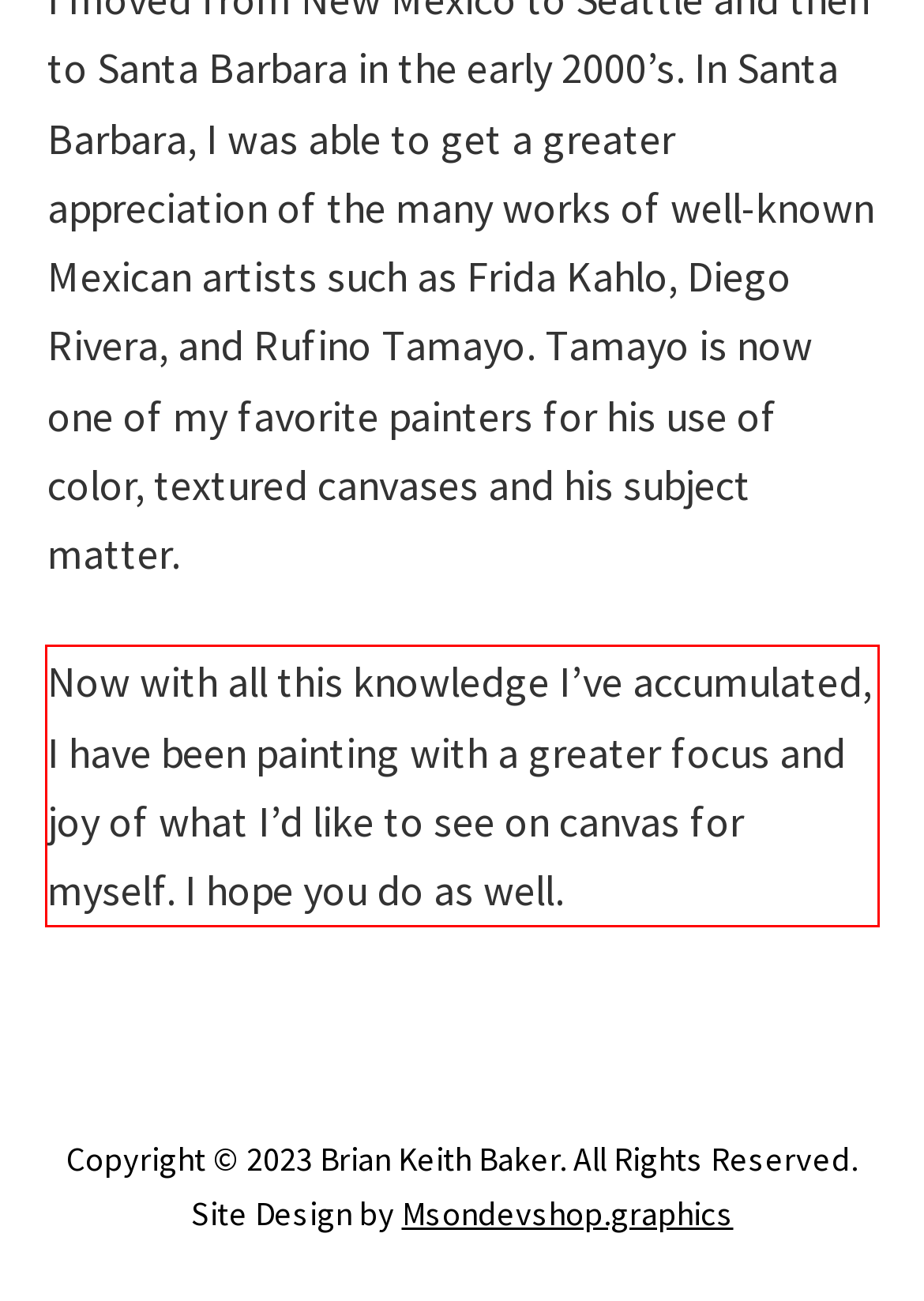Inspect the webpage screenshot that has a red bounding box and use OCR technology to read and display the text inside the red bounding box.

Now with all this knowledge I’ve accumulated, I have been painting with a greater focus and joy of what I’d like to see on canvas for myself. I hope you do as well.